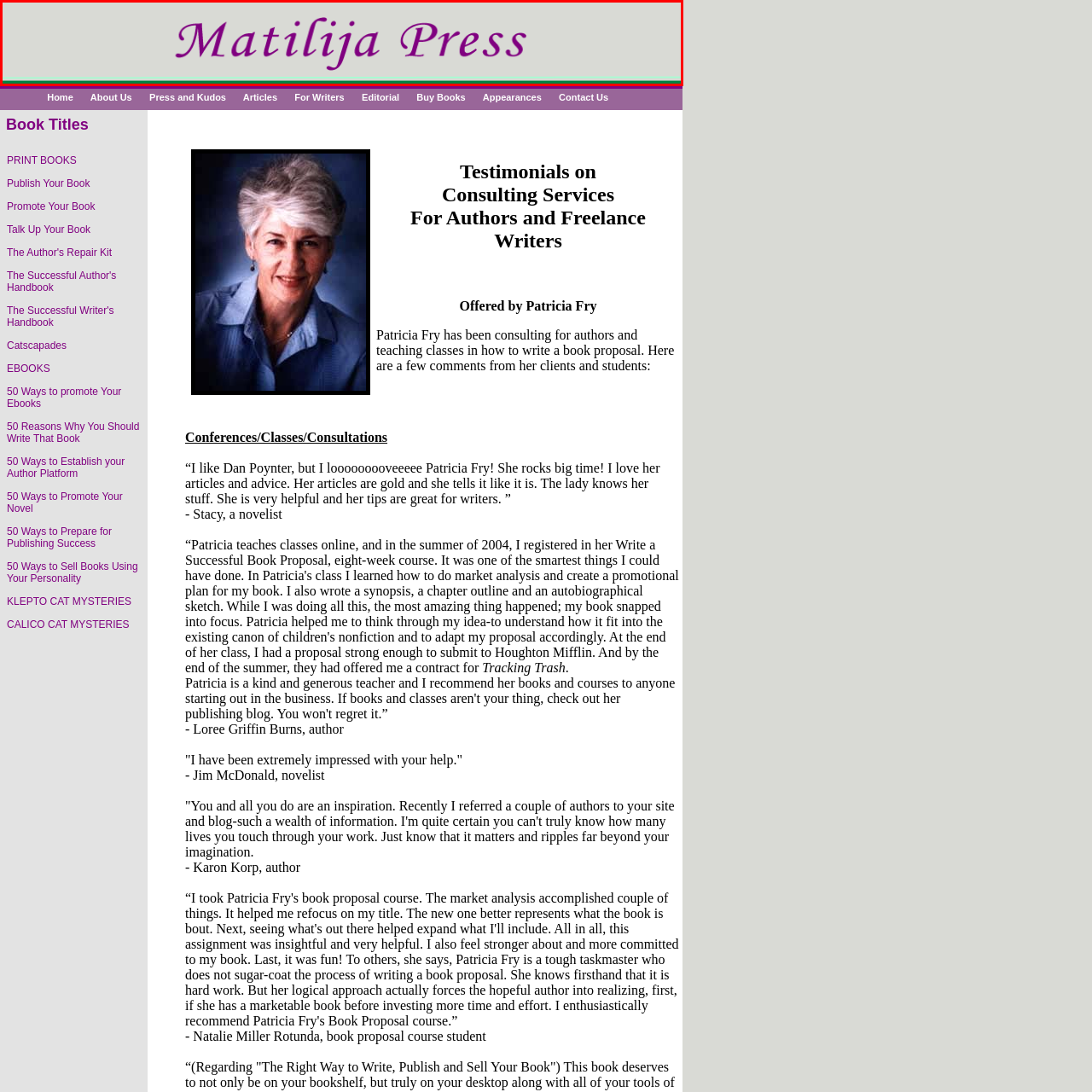Look at the image segment within the red box, What industry does Matilija Press likely represent? Give a brief response in one word or phrase.

publishing